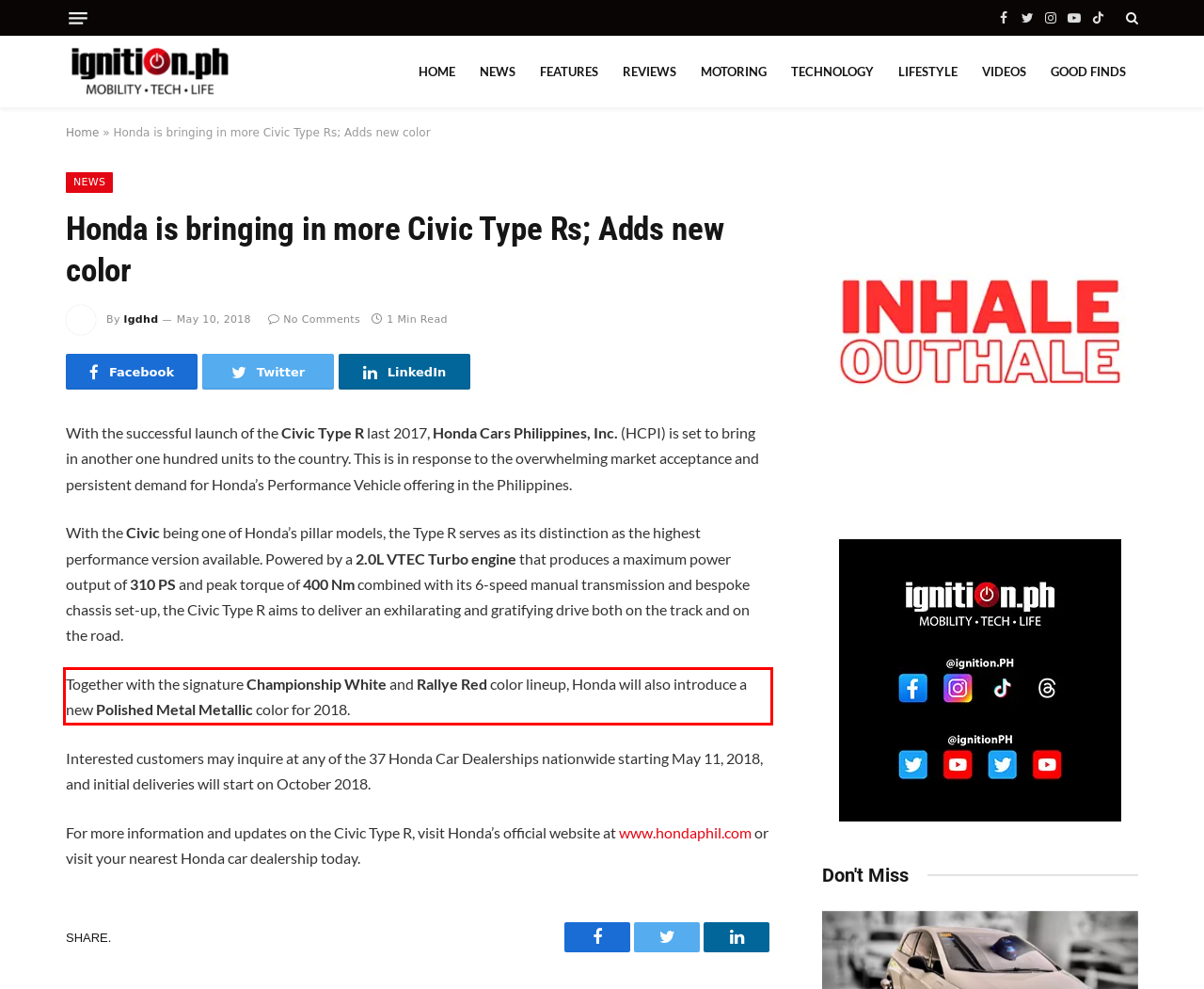Perform OCR on the text inside the red-bordered box in the provided screenshot and output the content.

Together with the signature Championship White and Rallye Red color lineup, Honda will also introduce a new Polished Metal Metallic color for 2018.